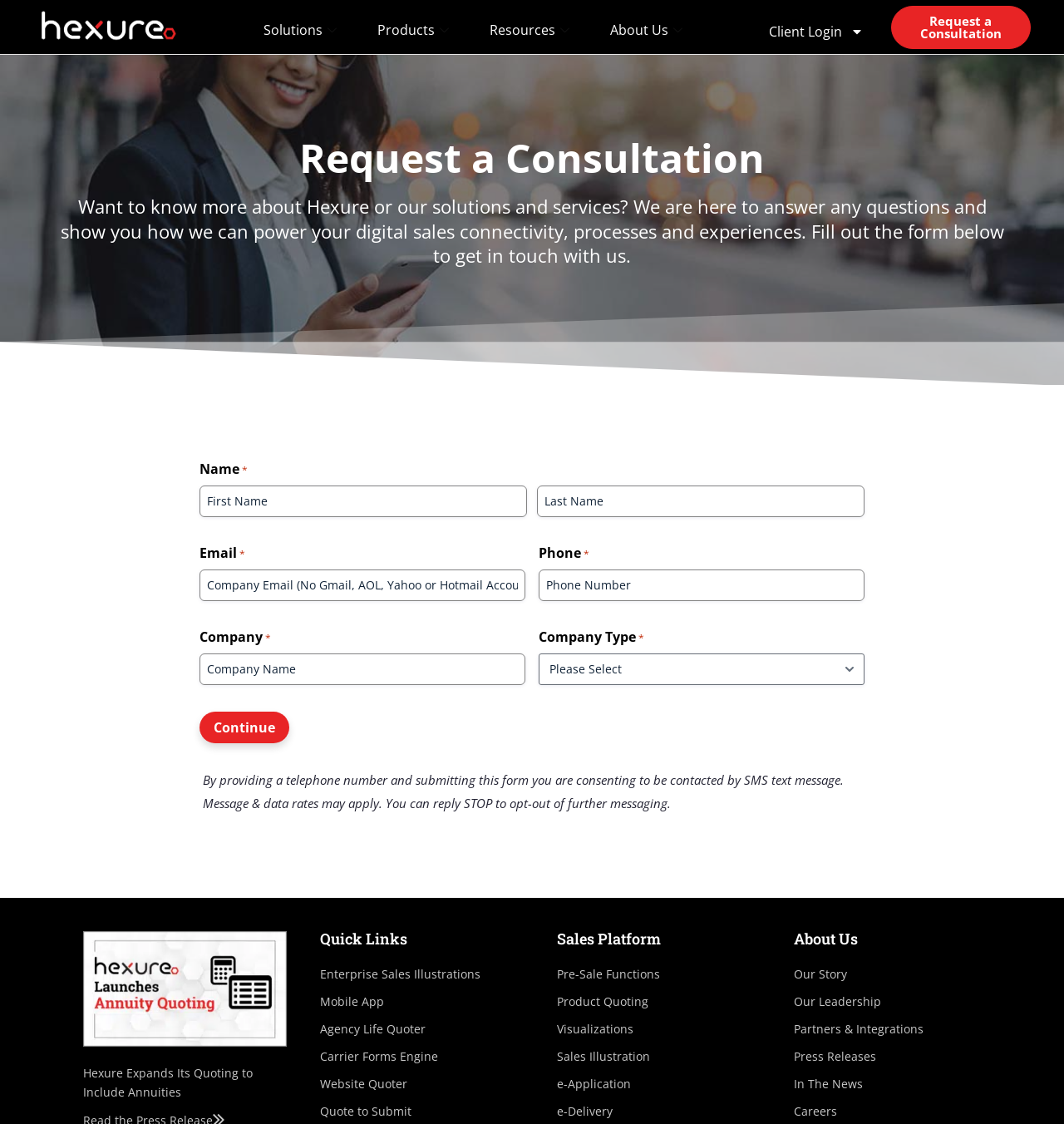Please identify the bounding box coordinates of the clickable element to fulfill the following instruction: "Click the 'Client Login' link". The coordinates should be four float numbers between 0 and 1, i.e., [left, top, right, bottom].

[0.707, 0.011, 0.827, 0.045]